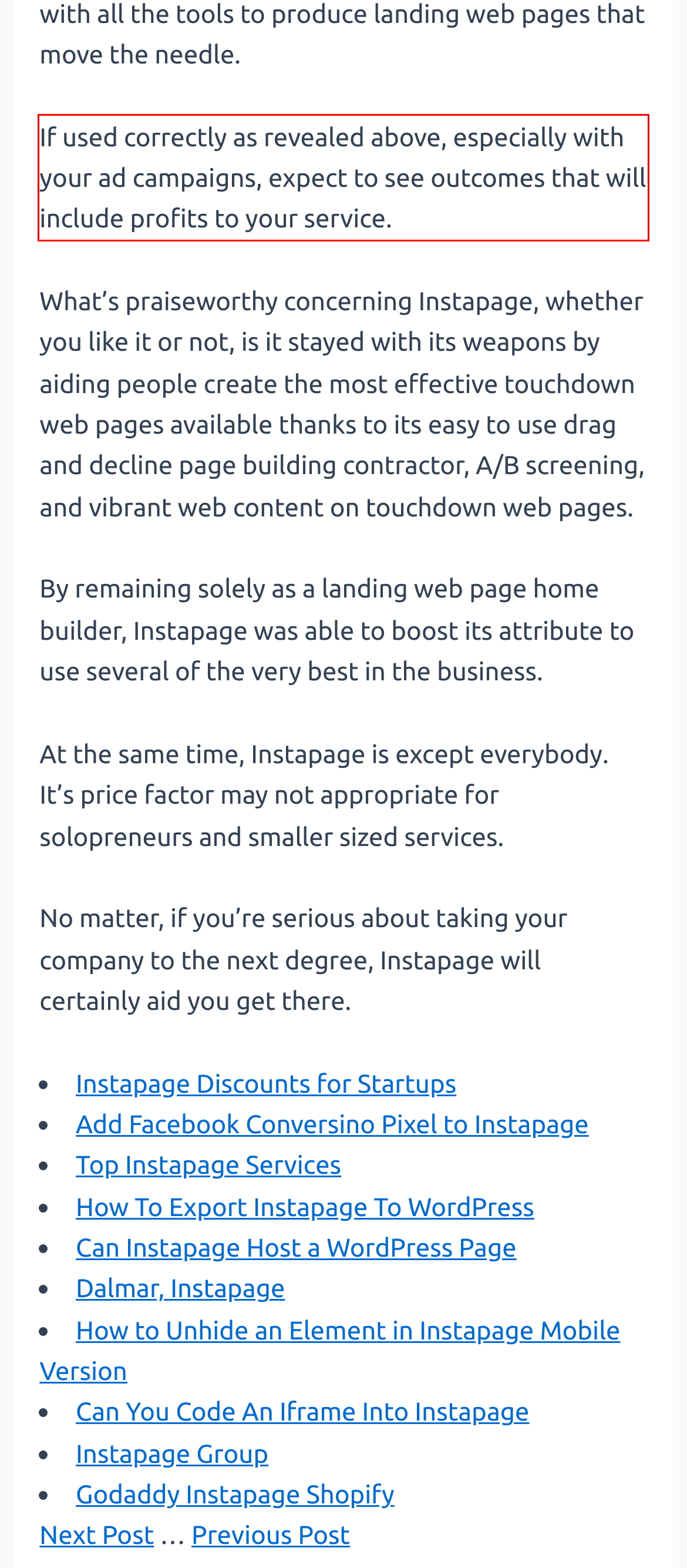From the given screenshot of a webpage, identify the red bounding box and extract the text content within it.

If used correctly as revealed above, especially with your ad campaigns, expect to see outcomes that will include profits to your service.